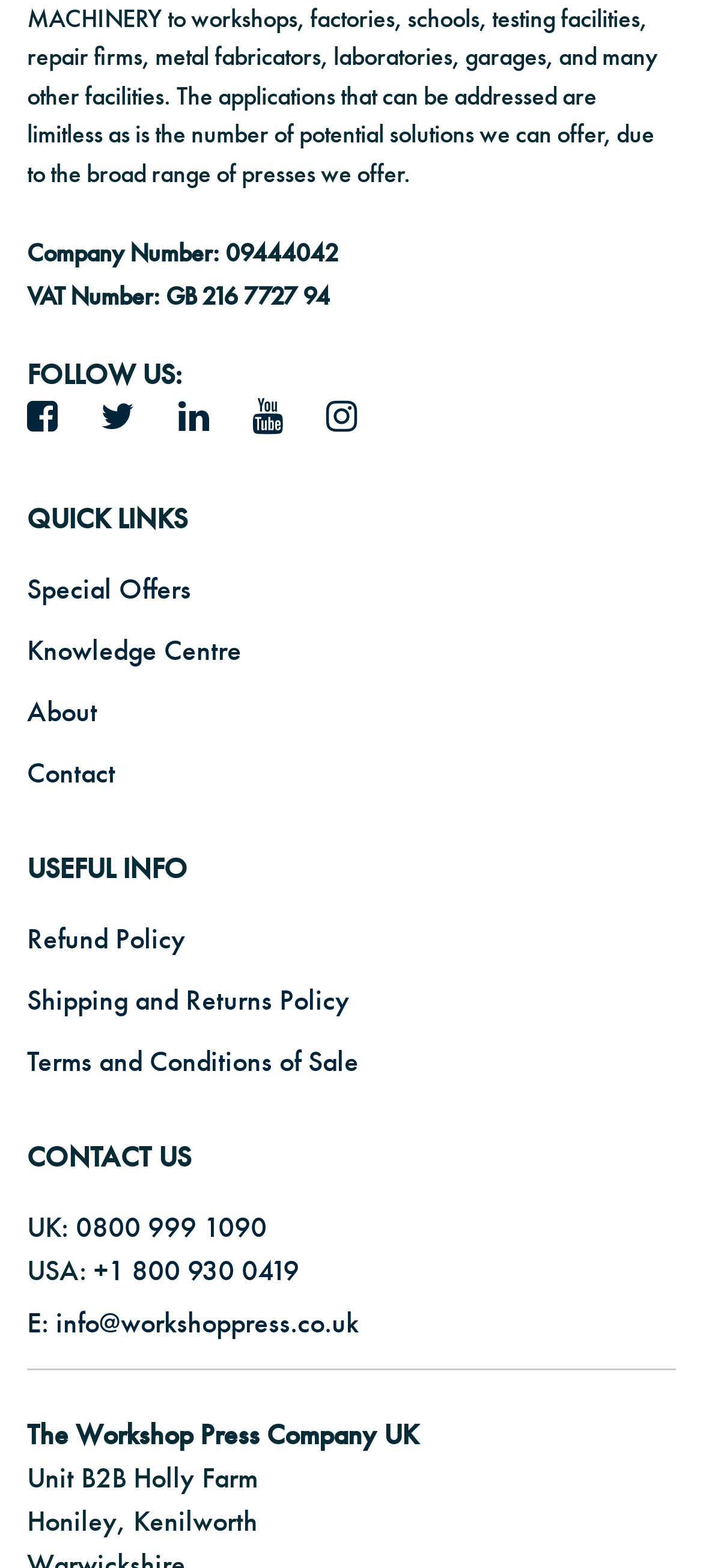What is the phone number for the UK office?
Give a one-word or short-phrase answer derived from the screenshot.

0800 999 1090